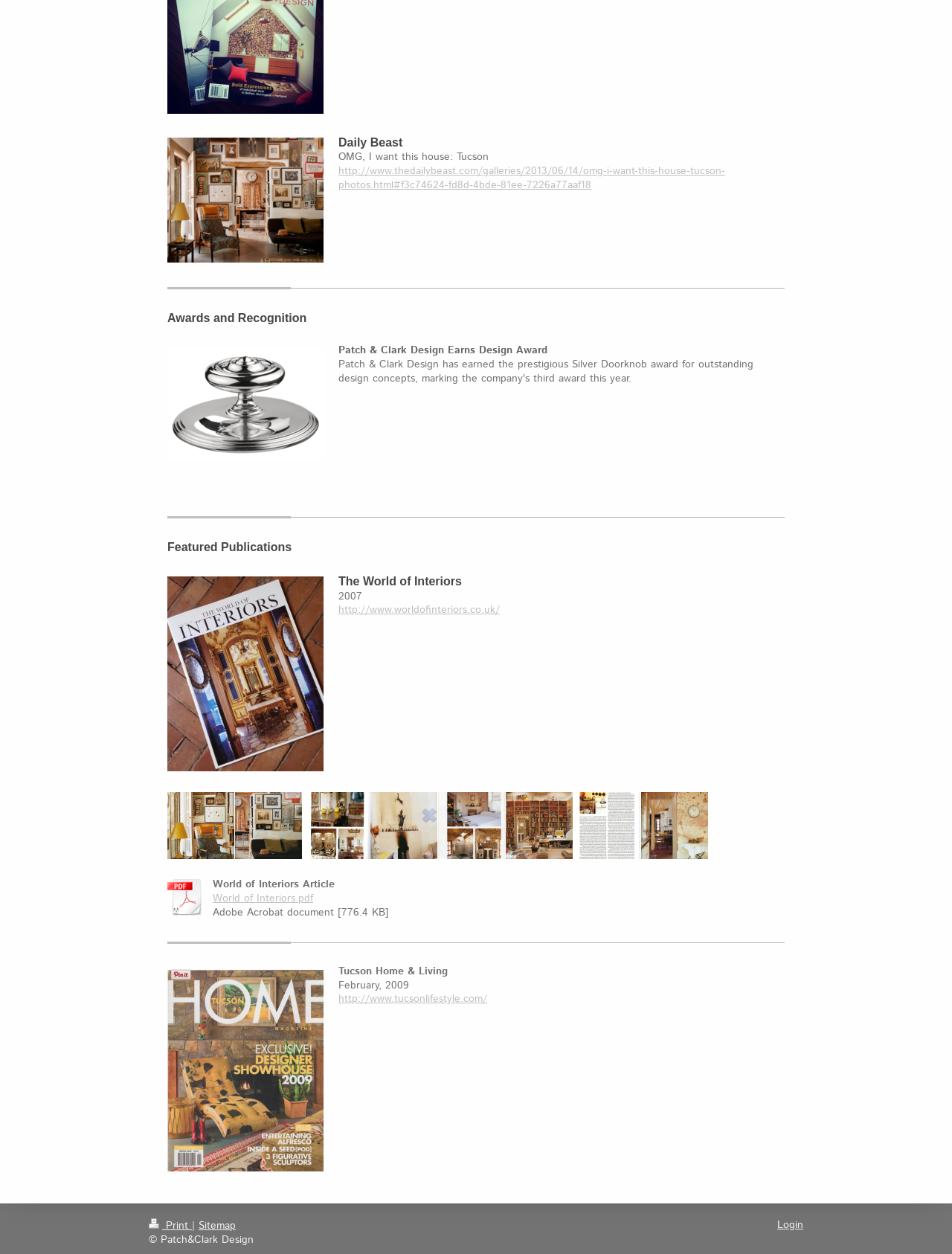Answer the following query concisely with a single word or phrase:
What is the file type of the 'World of Interiors Article'?

Adobe Acrobat document